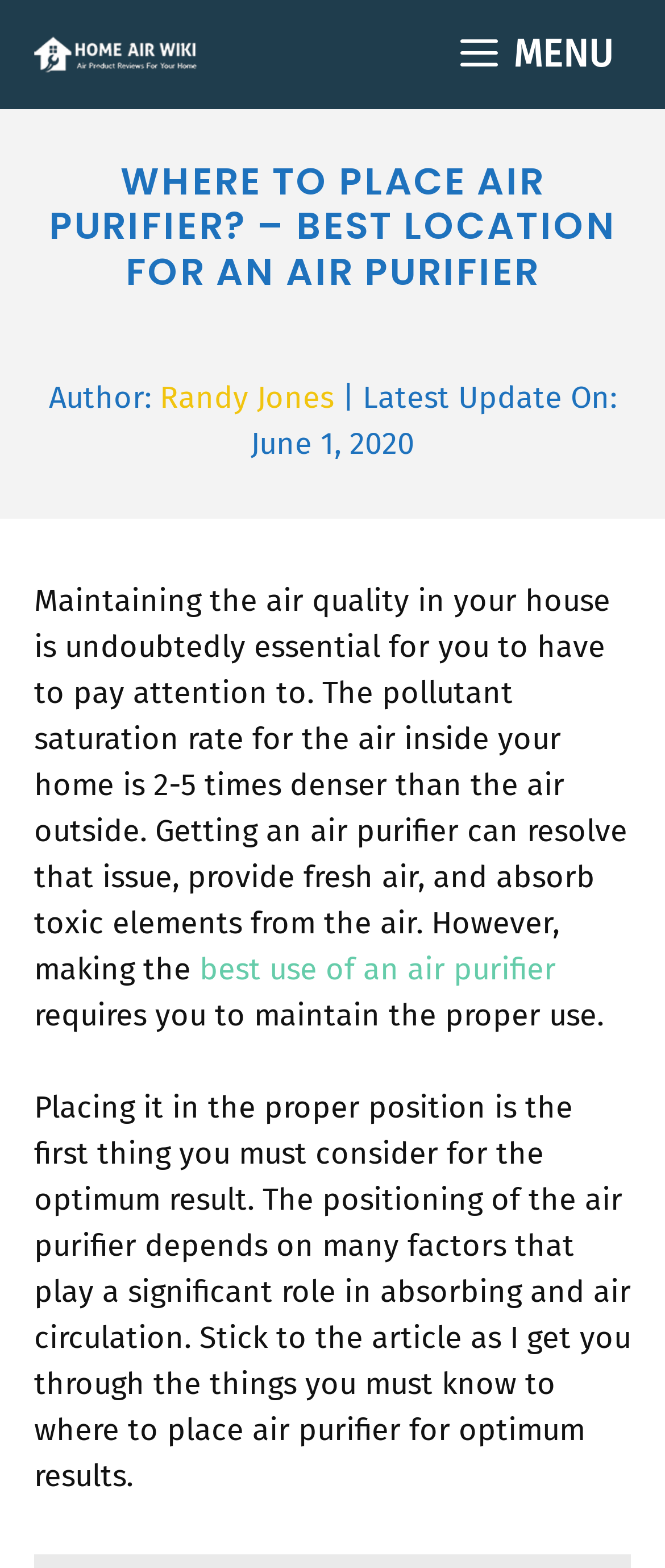Provide a thorough summary of the webpage.

The webpage is about the importance of proper placement of an air purifier in a home. At the top left corner, there is a link to "Home Air Wiki" accompanied by an image with the same name. Next to it, on the top right corner, is a "MENU" button. 

Below the top section, there is a large heading that reads "WHERE TO PLACE AIR PURIFIER? – BEST LOCATION FOR AN AIR PURIFIER". Underneath the heading, there is a section that displays the author's name, "Randy Jones", and the latest update date, "June 1, 2020". 

The main content of the webpage starts with a paragraph that explains the importance of maintaining air quality in a home. It highlights the benefits of using an air purifier, such as providing fresh air and absorbing toxic elements. The paragraph also mentions the need to use the air purifier properly, with a link to learn more about making the "best use of an air purifier". 

The following paragraph discusses the significance of placing the air purifier in the proper position to achieve optimum results. It explains that the positioning of the air purifier depends on various factors that affect air absorption and circulation. The paragraph concludes by encouraging readers to continue reading the article to learn more about where to place an air purifier for the best results.